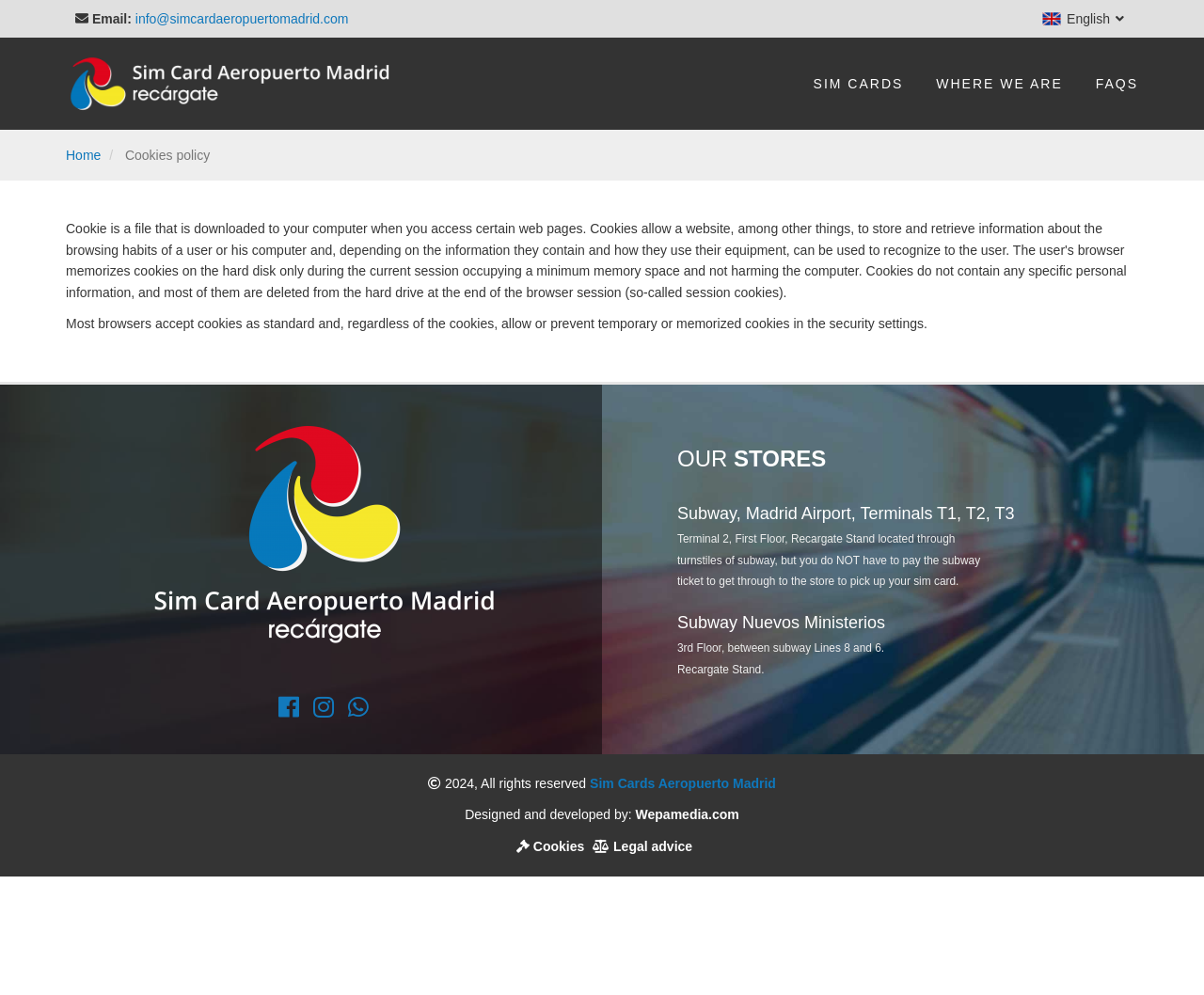Determine the bounding box of the UI element mentioned here: "title="Sim Cards Aeropuerto Madrid"". The coordinates must be in the format [left, top, right, bottom] with values ranging from 0 to 1.

[0.043, 0.038, 0.34, 0.13]